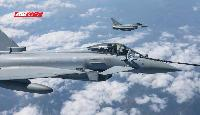What is the purpose of the second Eurofighter?
Based on the screenshot, provide a one-word or short-phrase response.

Maintaining formation